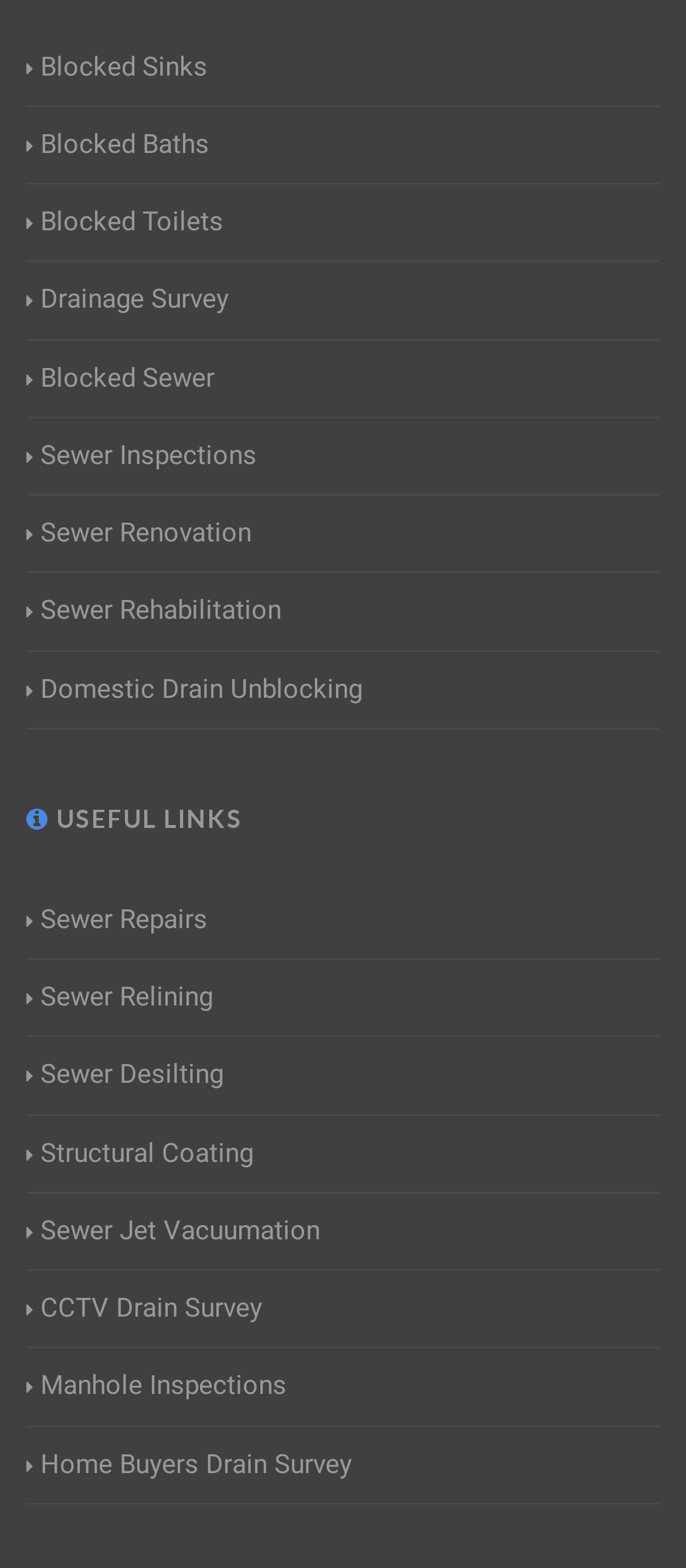What is the first service listed?
Answer the question with a single word or phrase derived from the image.

Blocked Sinks